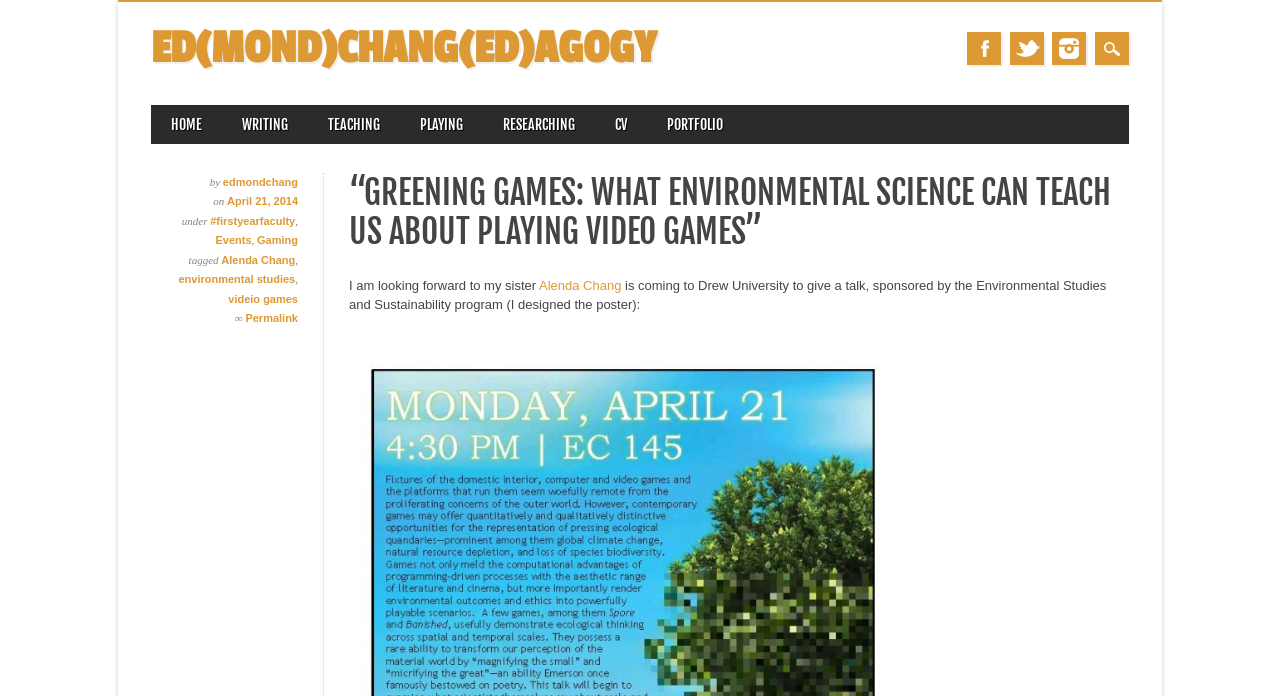Determine the bounding box coordinates of the clickable element to achieve the following action: 'view development application'. Provide the coordinates as four float values between 0 and 1, formatted as [left, top, right, bottom].

None